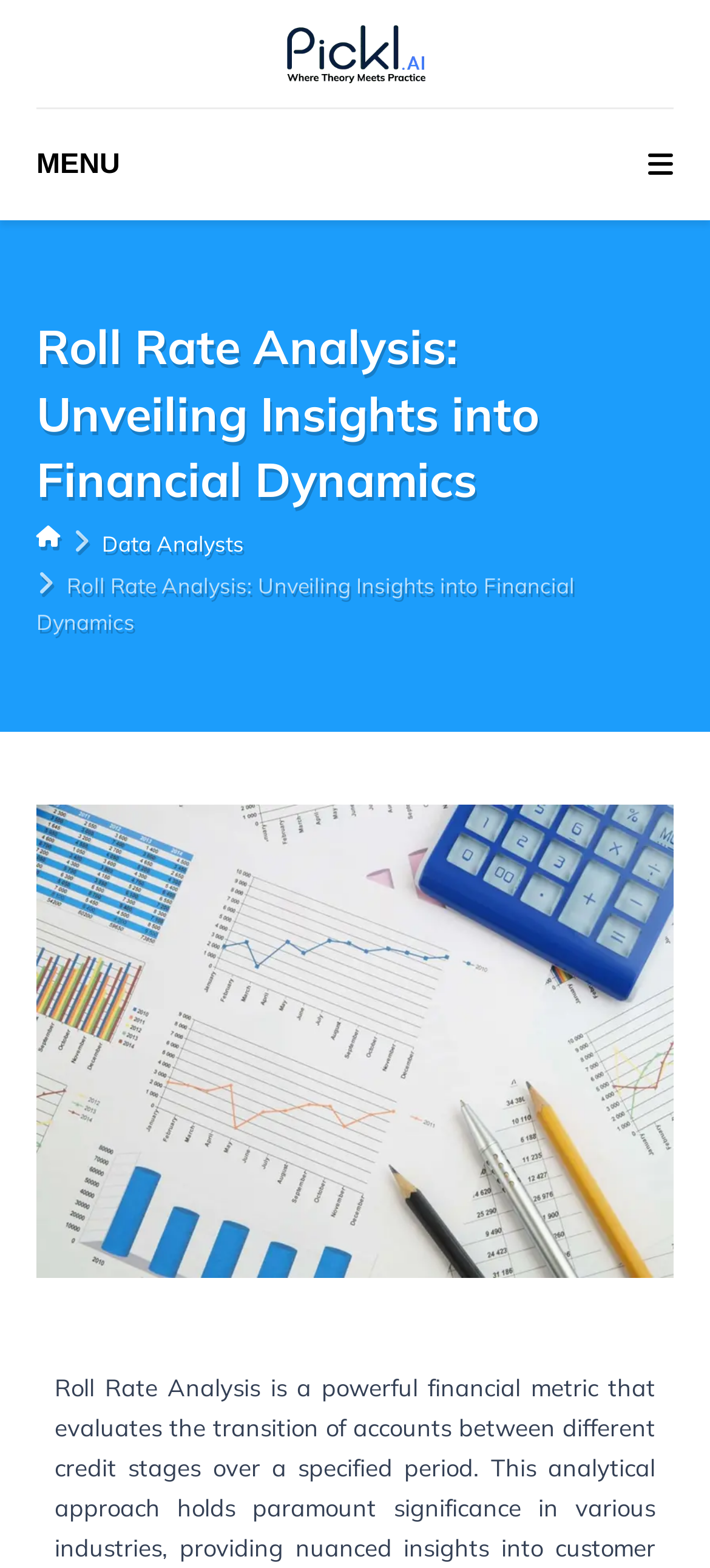What type of professionals may be interested in this webpage?
Please provide a comprehensive answer based on the contents of the image.

The link 'Data Analysts' on the webpage suggests that data analysts may be interested in the content of this webpage, possibly because it provides insights into financial dynamics that are relevant to their work.